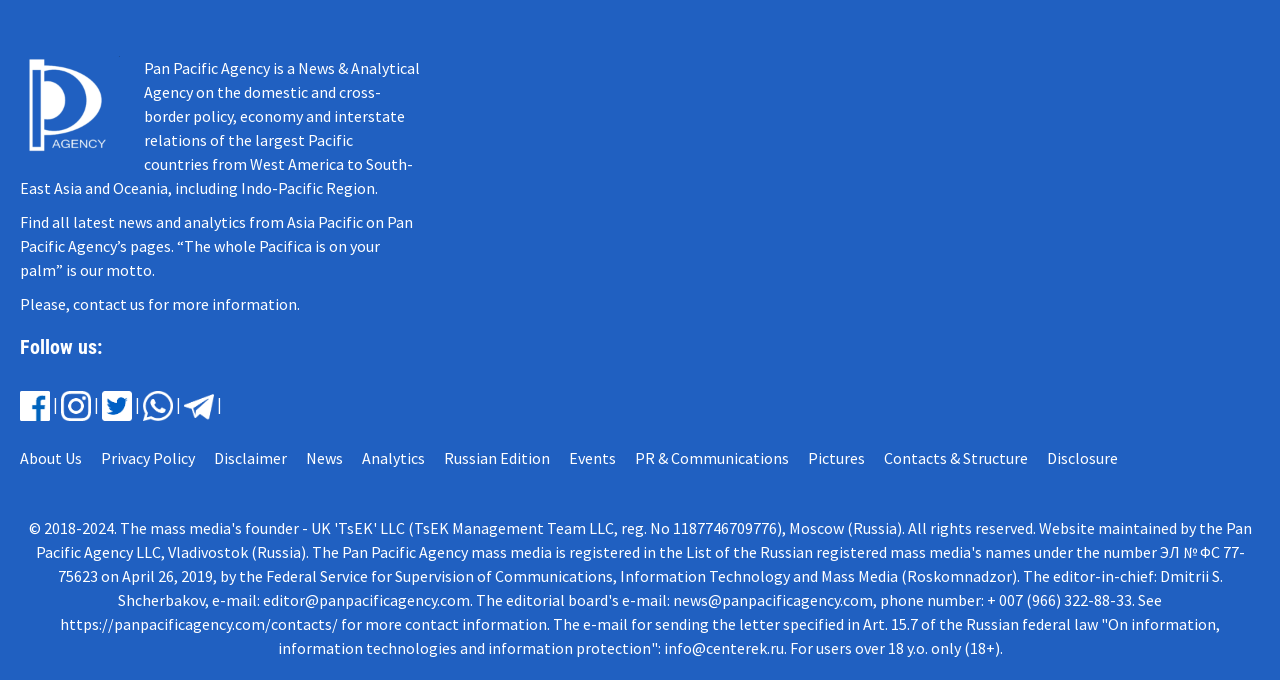What is the copyright year of the webpage?
Please use the image to provide an in-depth answer to the question.

The copyright year of the webpage can be found at the bottom of the webpage, where it says '© 2018-2024'.